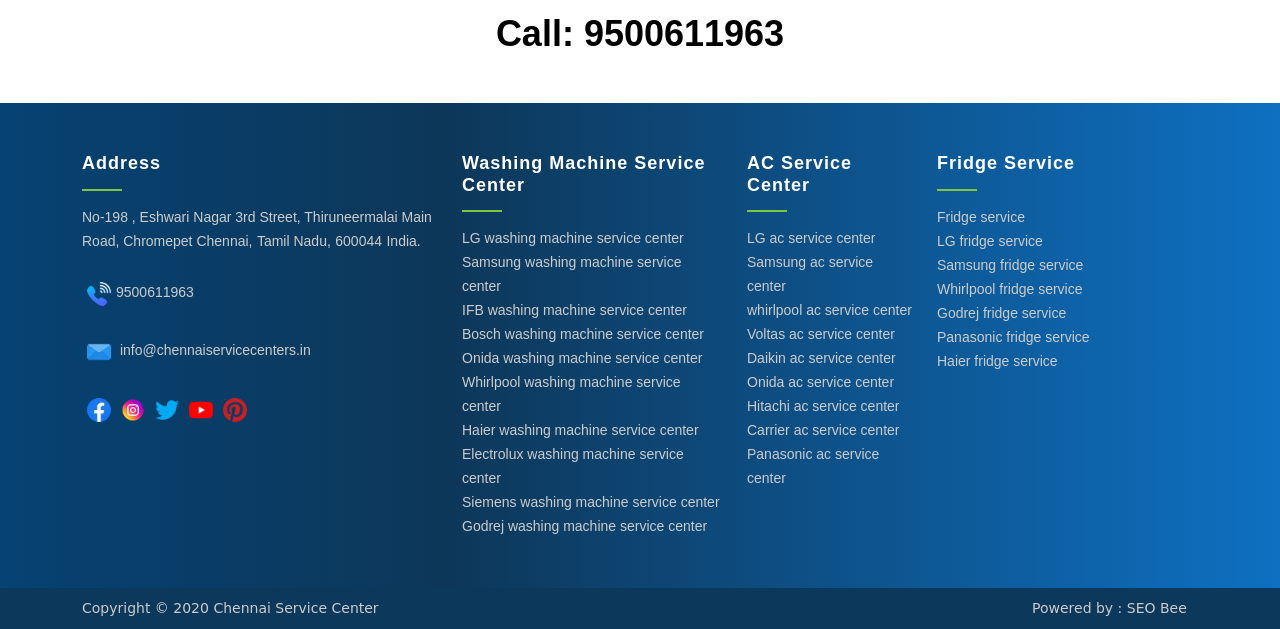Locate the bounding box coordinates of the element you need to click to accomplish the task described by this instruction: "Get LG ac service".

[0.584, 0.366, 0.684, 0.391]